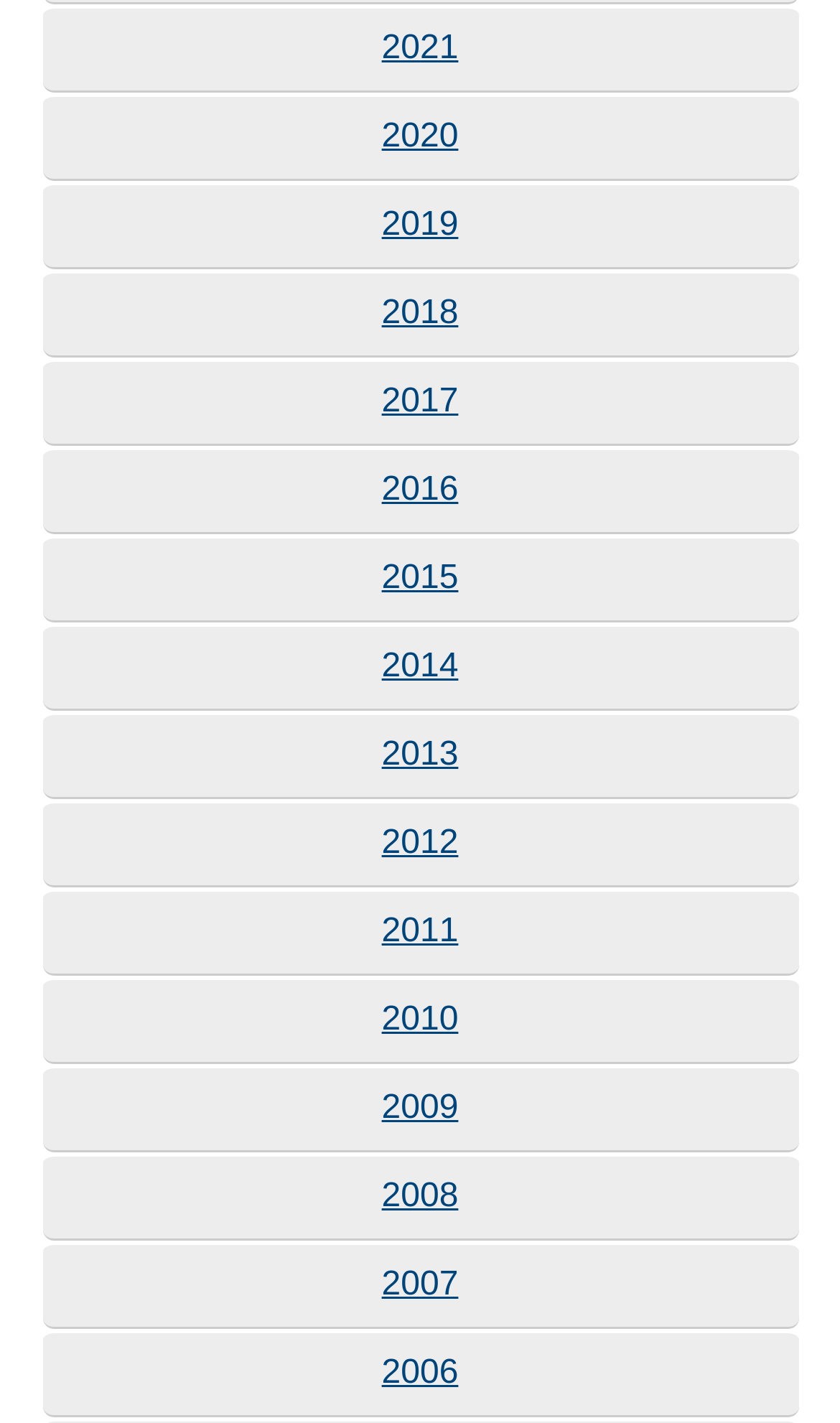Are the years listed in chronological order?
Please provide a full and detailed response to the question.

I examined the list of links and found that the years are listed in reverse chronological order, with the most recent year (2021) at the top and the earliest year (2006) at the bottom.